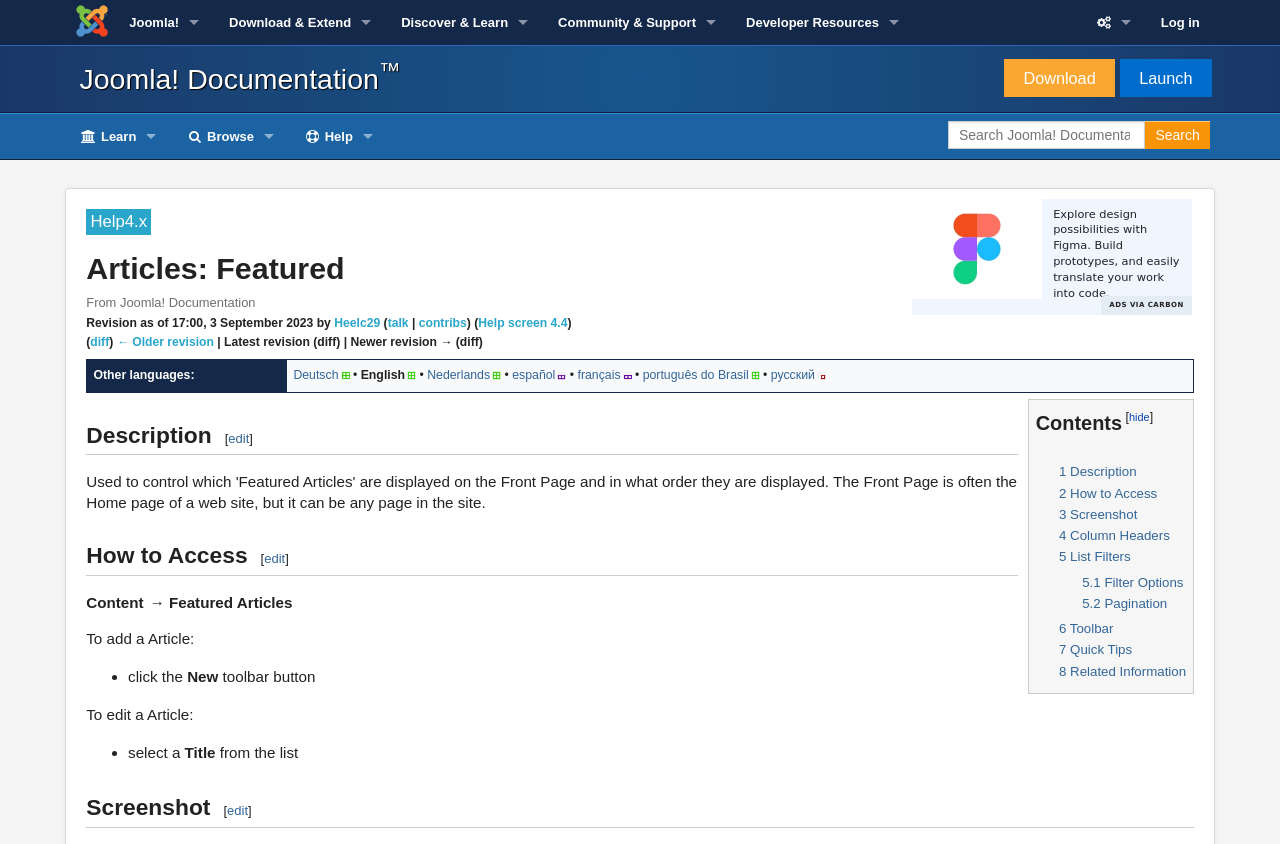Identify the bounding box coordinates of the clickable region to carry out the given instruction: "Get help on Joomla!".

[0.226, 0.135, 0.303, 0.188]